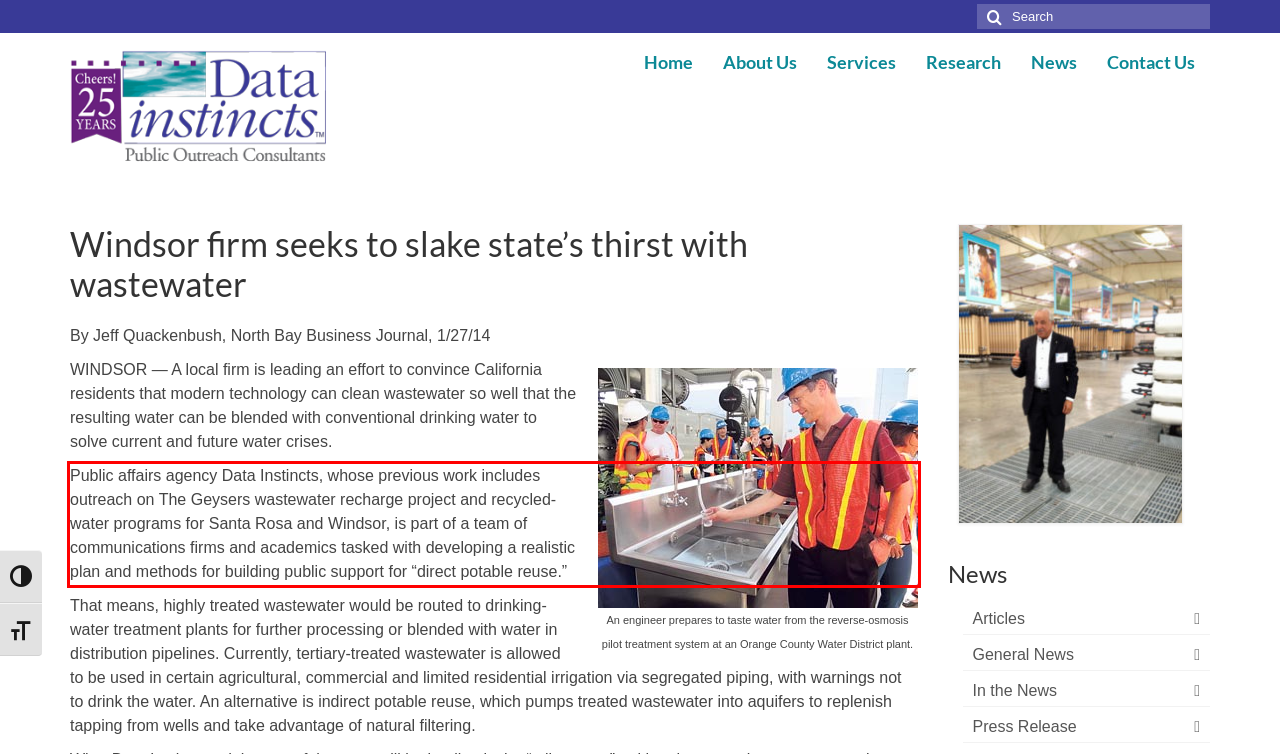Please identify and extract the text from the UI element that is surrounded by a red bounding box in the provided webpage screenshot.

Public affairs agency Data Instincts, whose previous work includes outreach on The Geysers wastewater recharge project and recycled-water programs for Santa Rosa and Windsor, is part of a team of communications firms and academics tasked with developing a realistic plan and methods for building public support for “direct potable reuse.”